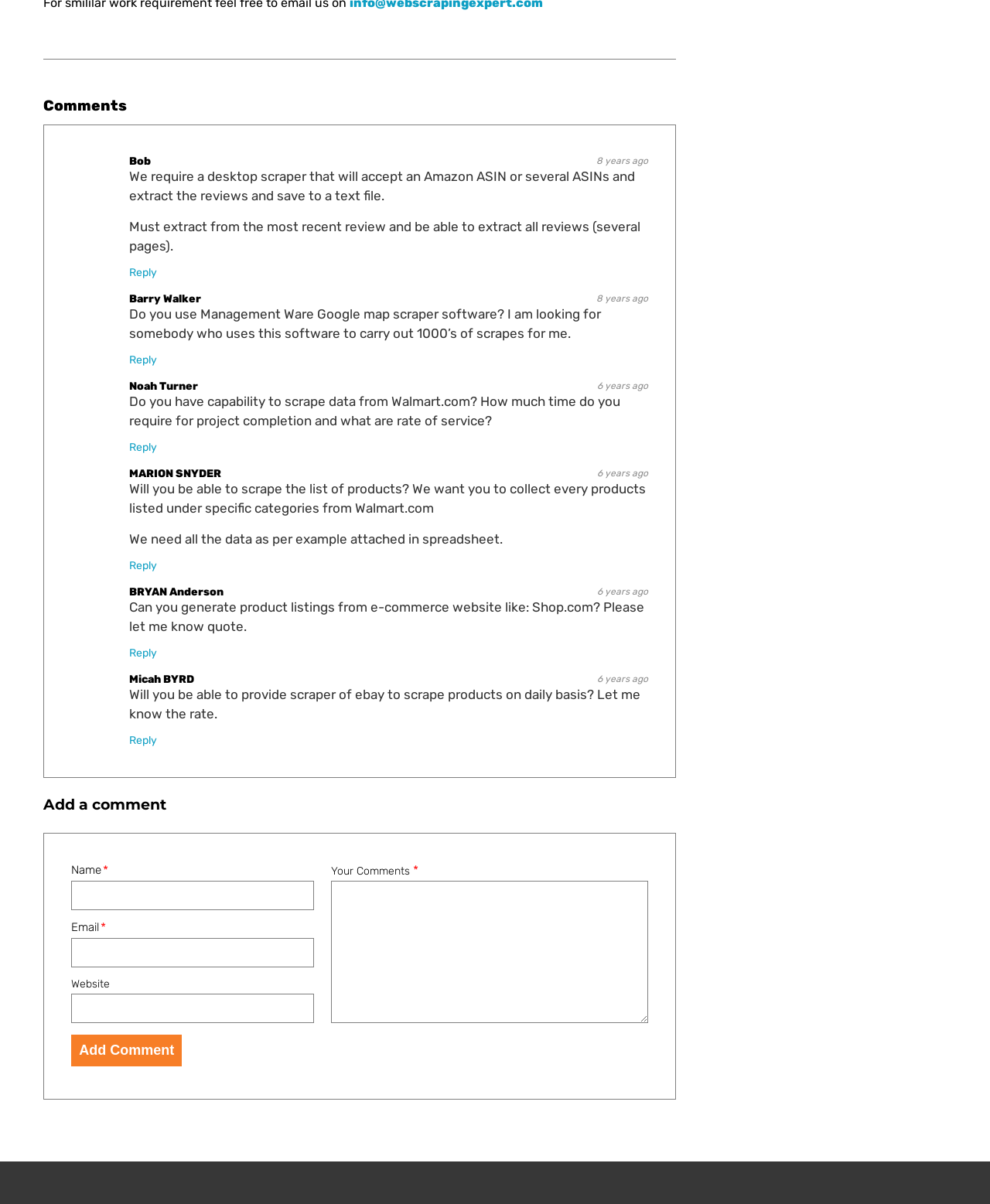What is the purpose of the 'Add a comment' section?
Answer the question with just one word or phrase using the image.

To leave a comment